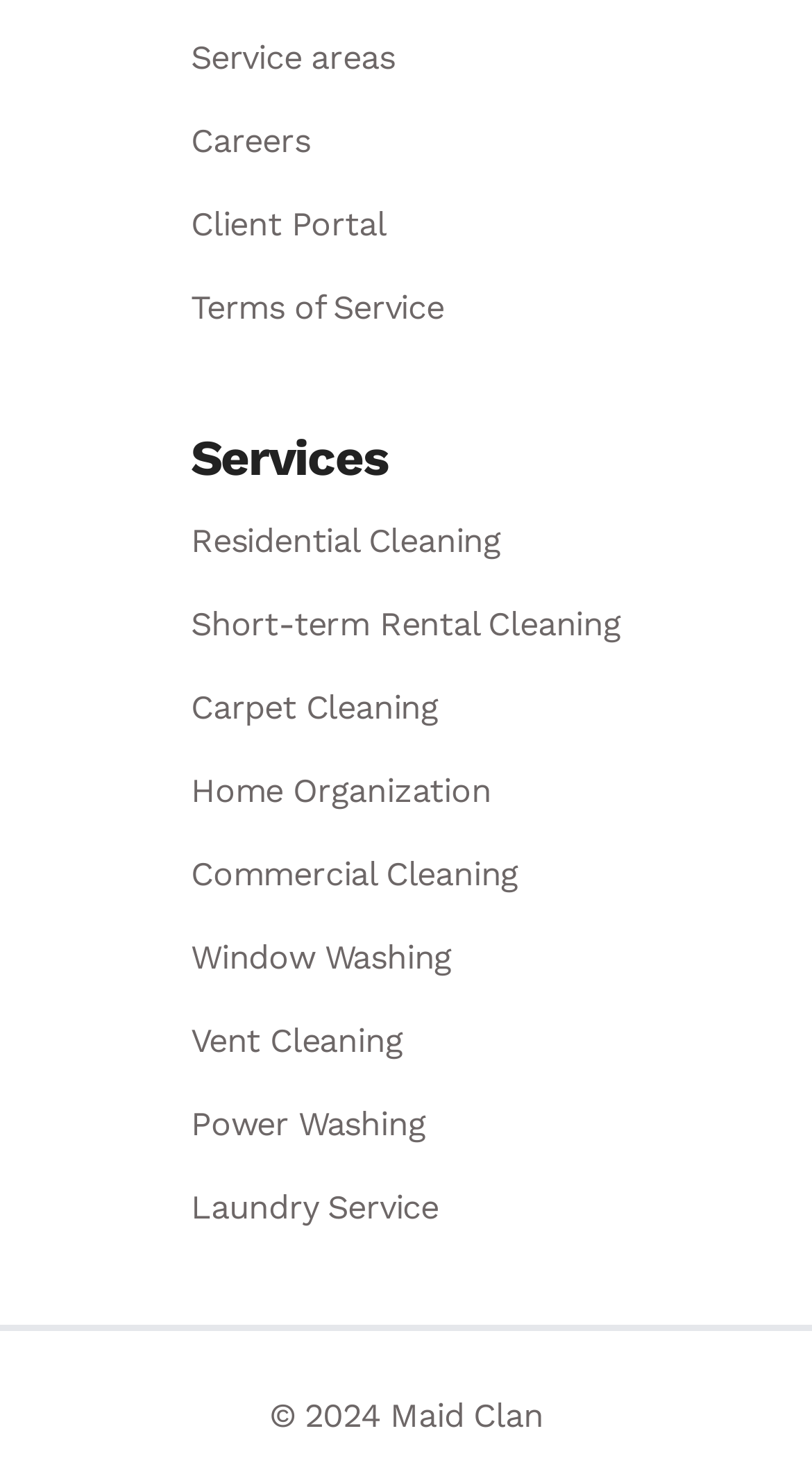Locate the bounding box coordinates of the clickable element to fulfill the following instruction: "Access client portal". Provide the coordinates as four float numbers between 0 and 1 in the format [left, top, right, bottom].

[0.235, 0.139, 0.476, 0.166]